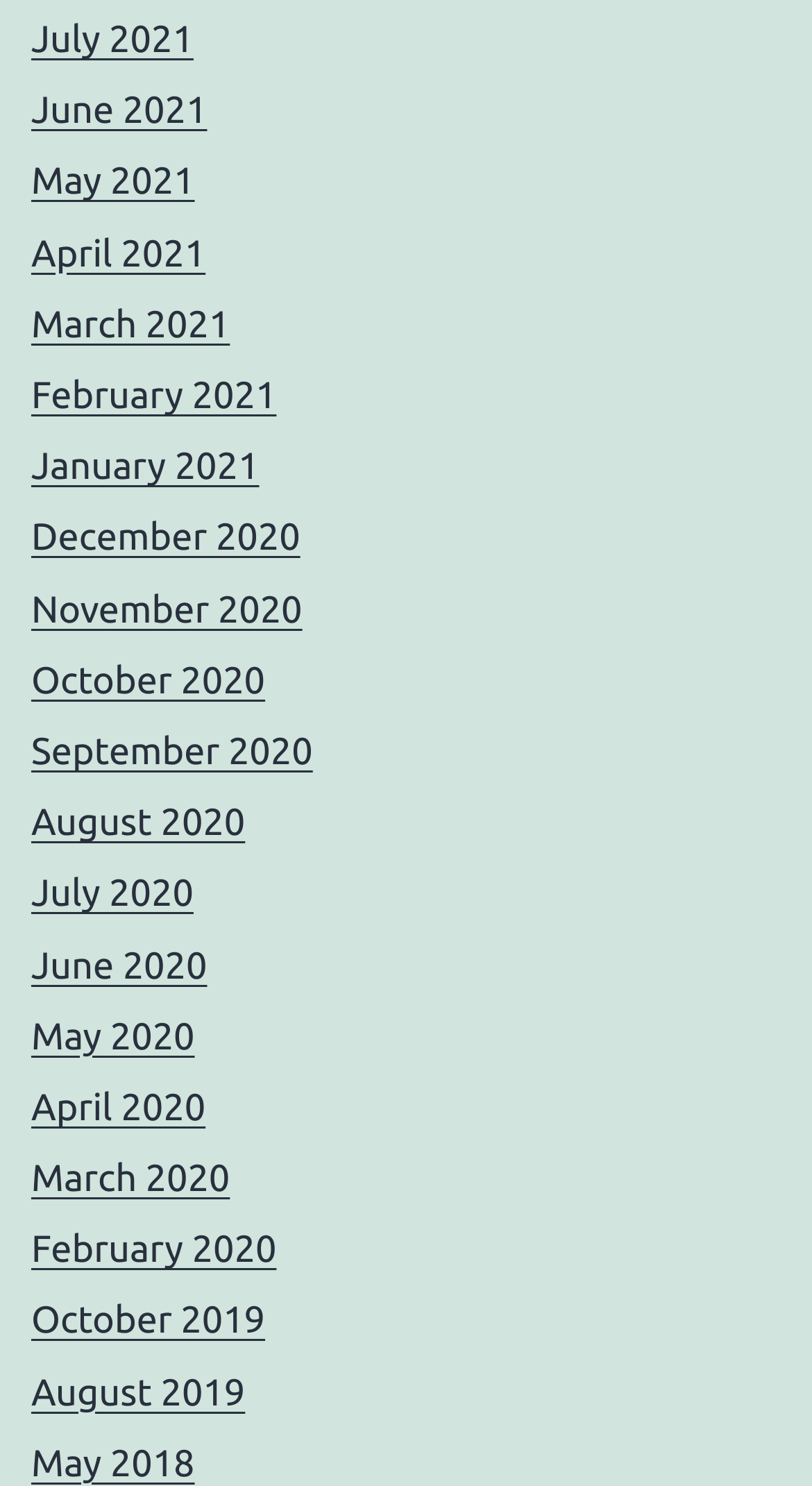Locate the UI element described as follows: "June 2020". Return the bounding box coordinates as four float numbers between 0 and 1 in the order [left, top, right, bottom].

[0.038, 0.636, 0.255, 0.664]